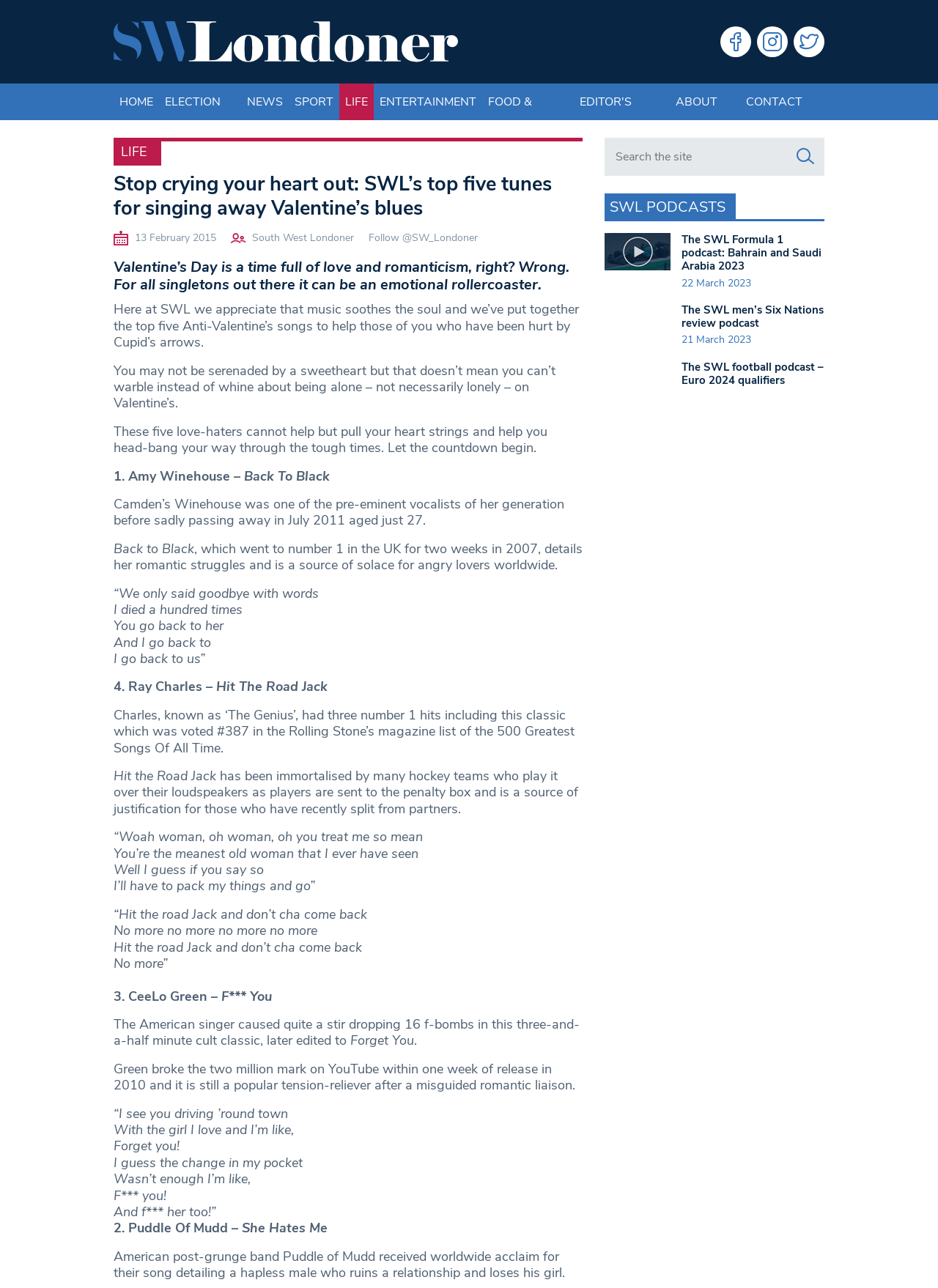From the element description: "Facebook", extract the bounding box coordinates of the UI element. The coordinates should be expressed as four float numbers between 0 and 1, in the order [left, top, right, bottom].

[0.768, 0.02, 0.801, 0.044]